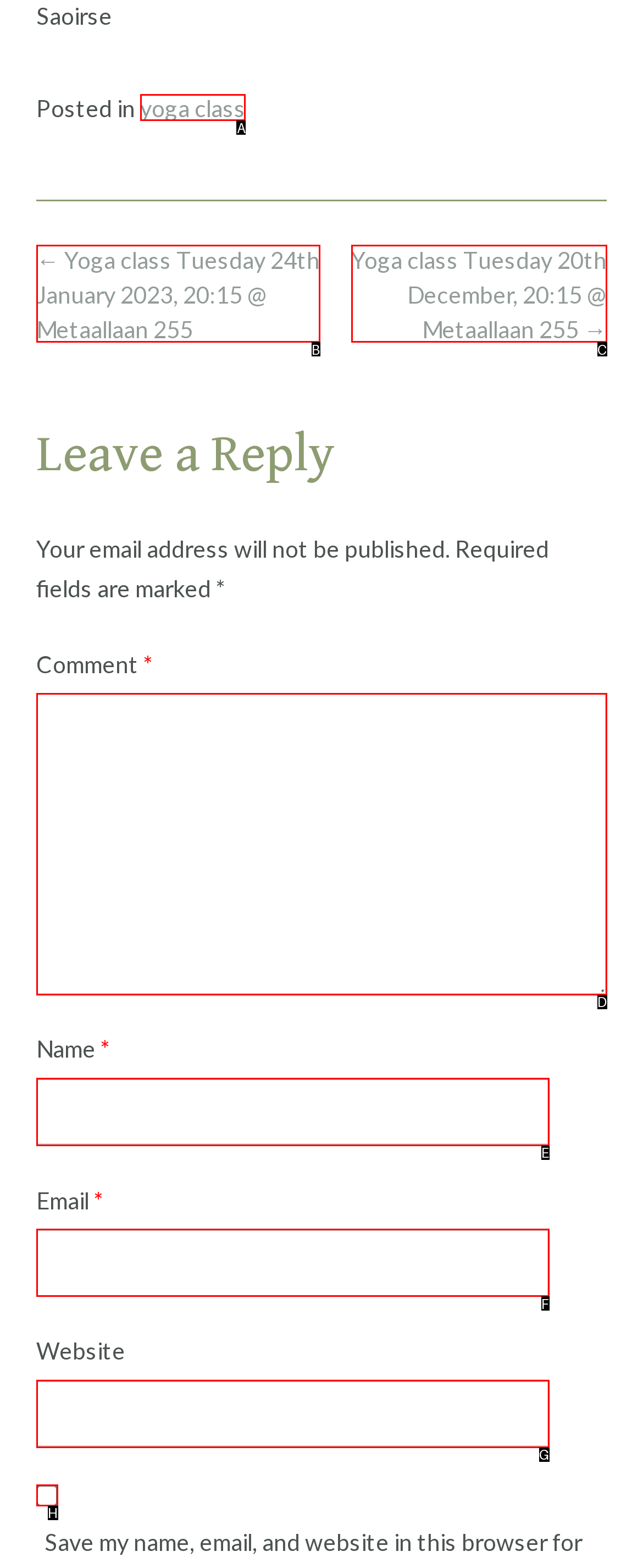Point out which UI element to click to complete this task: Click on the 'yoga class' link
Answer with the letter corresponding to the right option from the available choices.

A